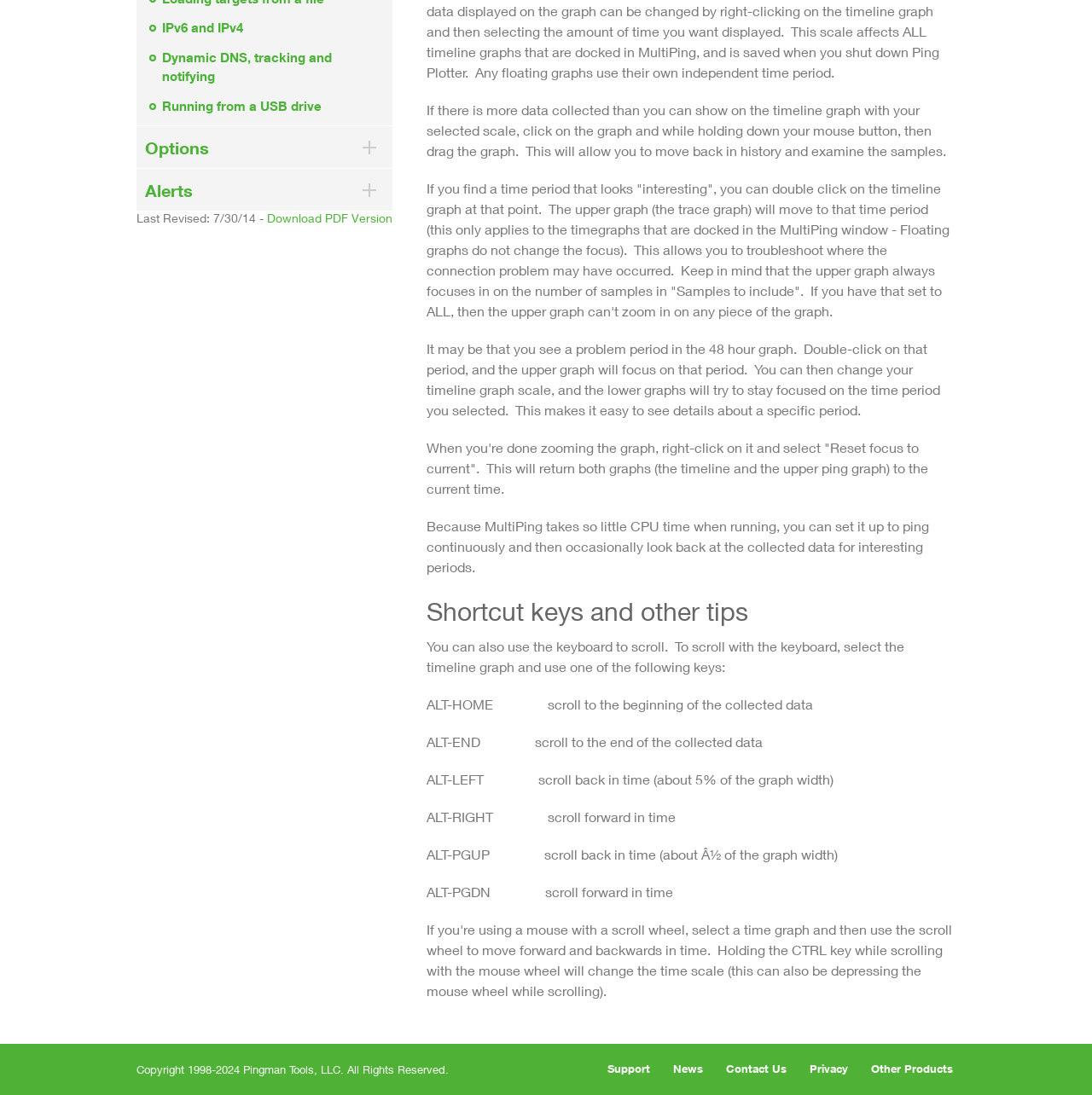Bounding box coordinates are specified in the format (top-left x, top-left y, bottom-right x, bottom-right y). All values are floating point numbers bounded between 0 and 1. Please provide the bounding box coordinate of the region this sentence describes: News

[0.616, 0.969, 0.644, 0.982]